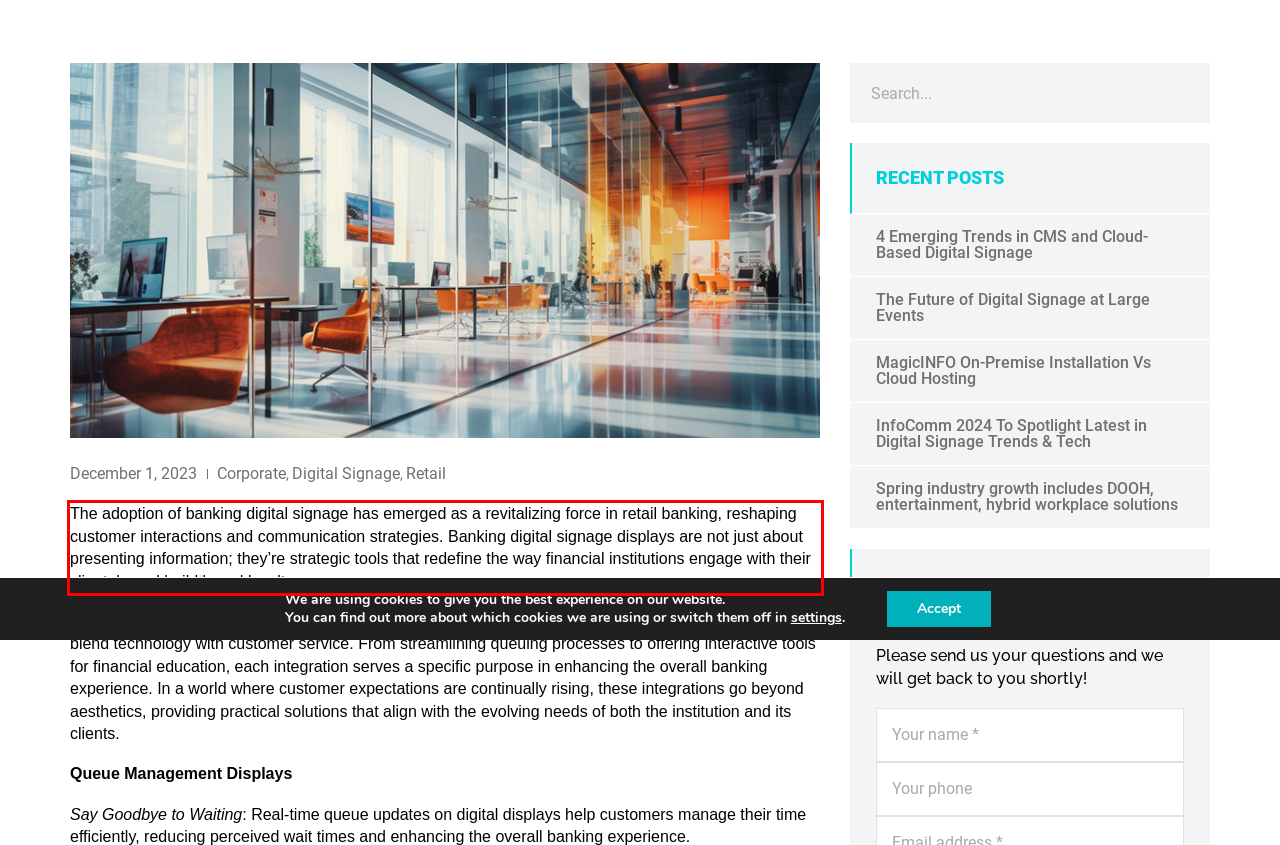You have a screenshot of a webpage with a red bounding box. Identify and extract the text content located inside the red bounding box.

The adoption of banking digital signage has emerged as a revitalizing force in retail banking, reshaping customer interactions and communication strategies. Banking digital signage displays are not just about presenting information; they’re strategic tools that redefine the way financial institutions engage with their clientele and build brand loyalty.